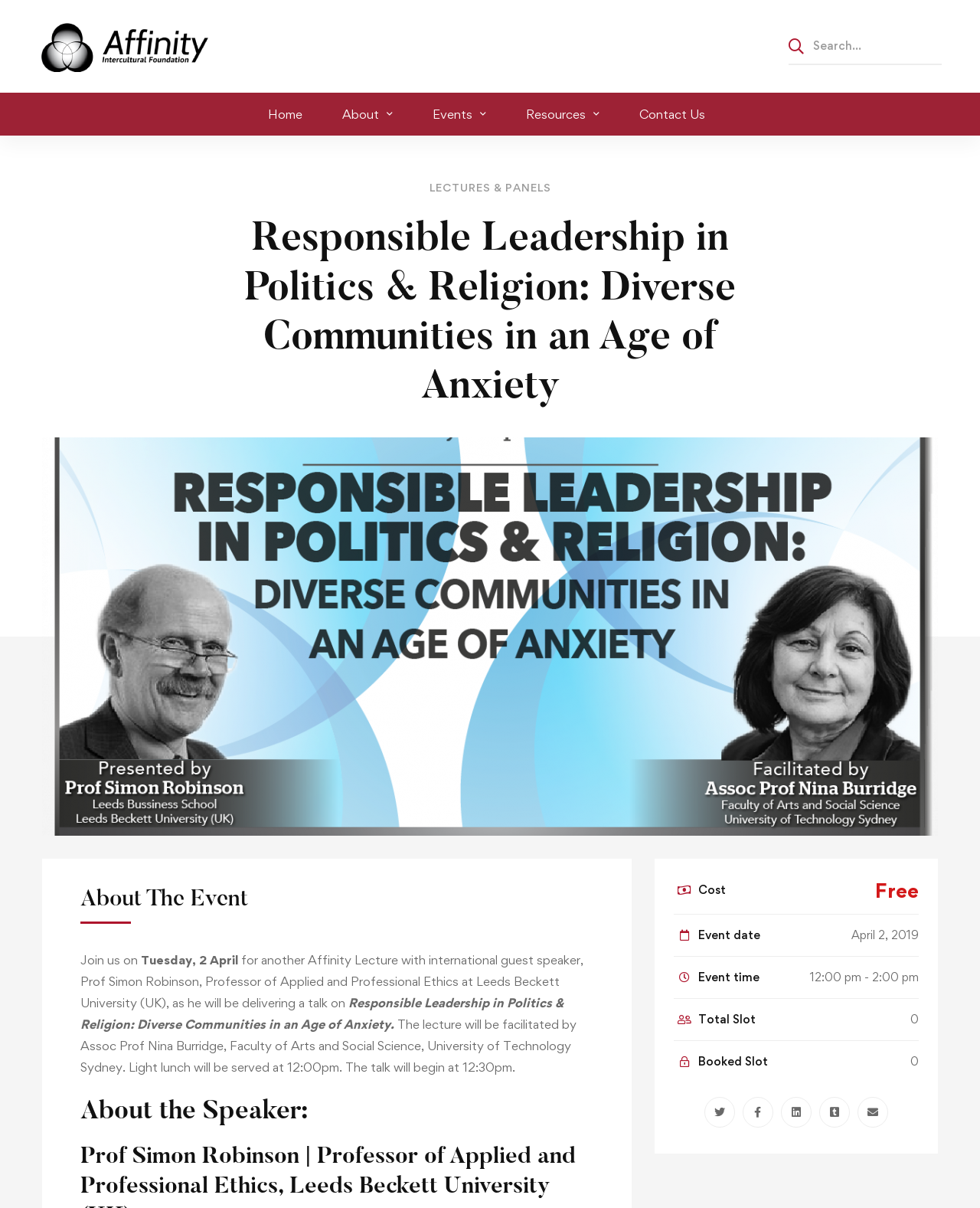Who is facilitating the lecture?
Look at the image and answer with only one word or phrase.

Assoc Prof Nina Burridge